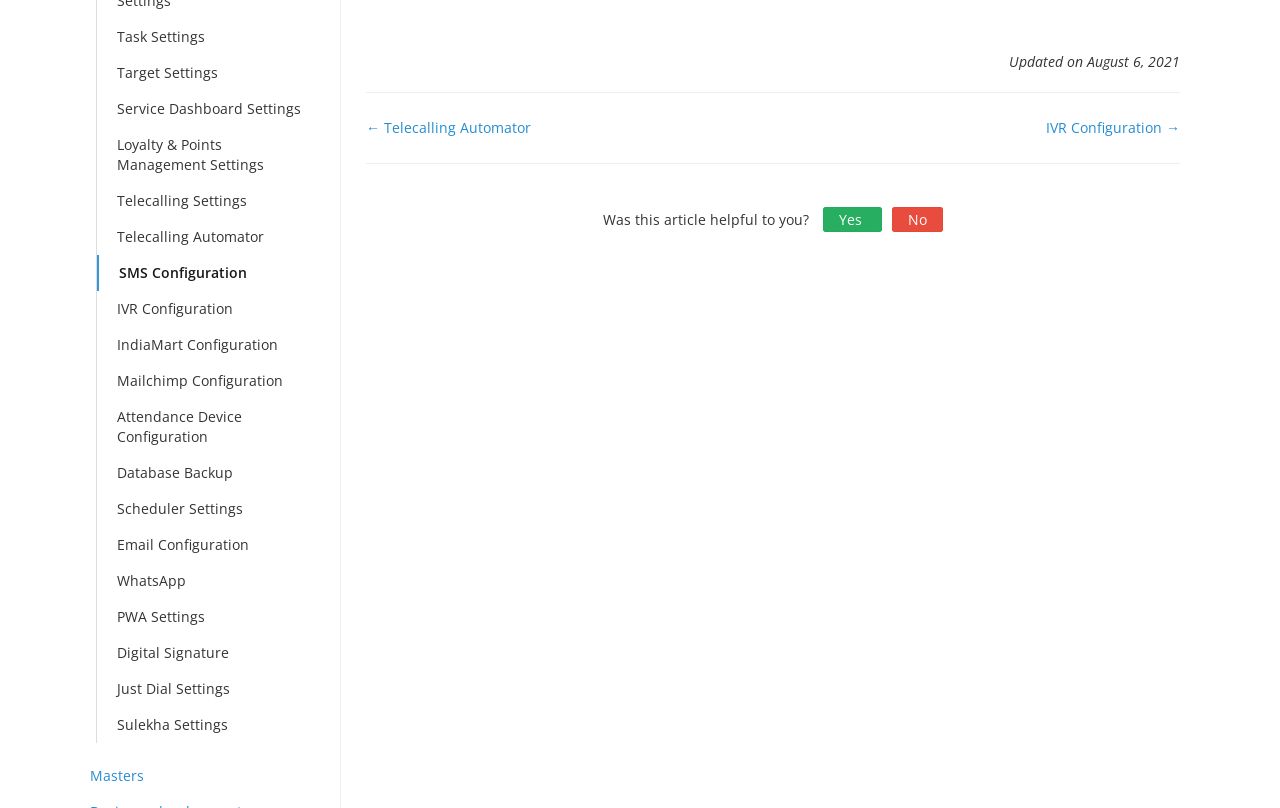Please find the bounding box coordinates of the element that you should click to achieve the following instruction: "Go to Task Settings". The coordinates should be presented as four float numbers between 0 and 1: [left, top, right, bottom].

[0.076, 0.024, 0.254, 0.069]